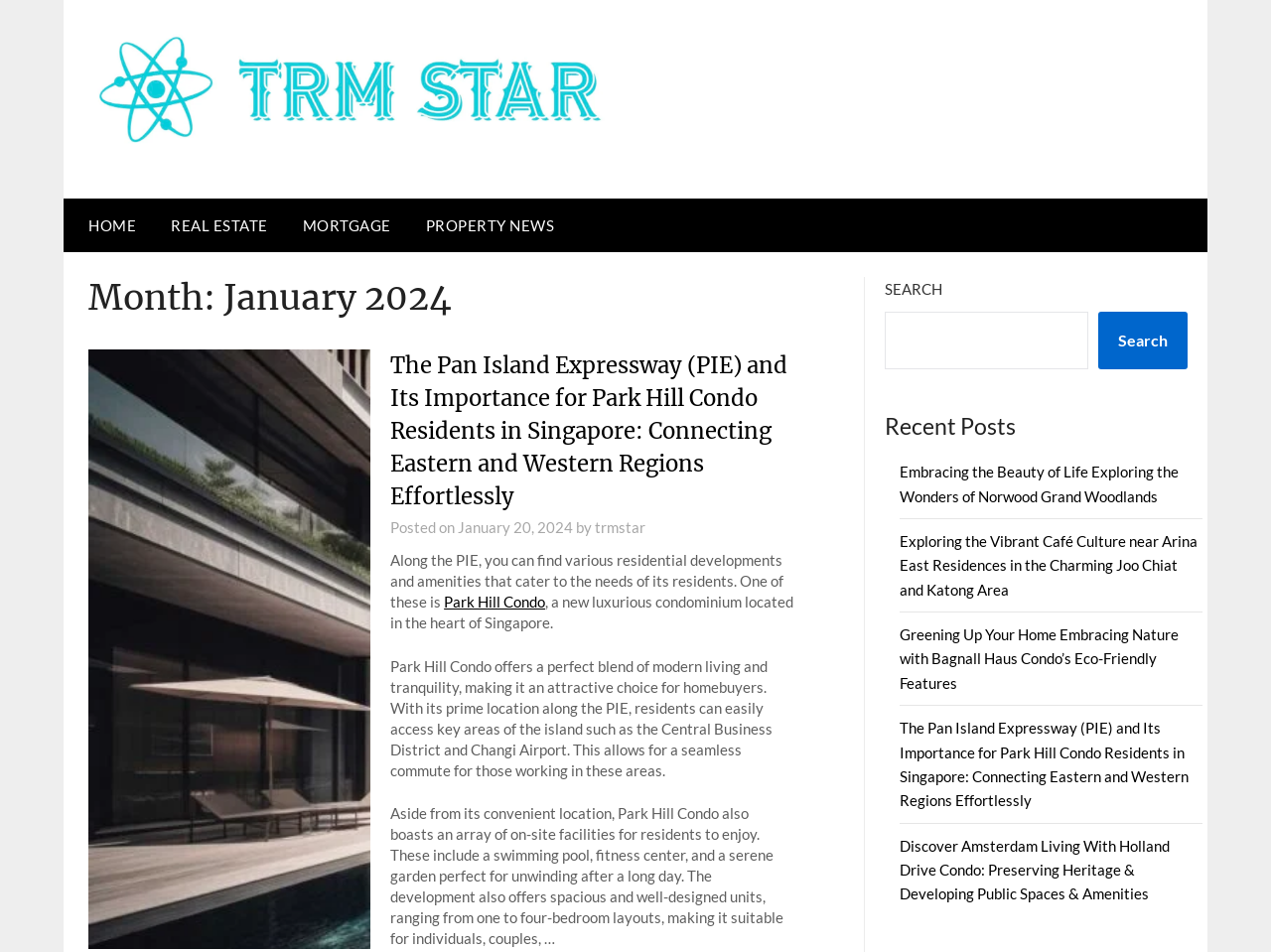Find the bounding box coordinates of the element to click in order to complete the given instruction: "View Recent Posts."

[0.696, 0.429, 0.934, 0.467]